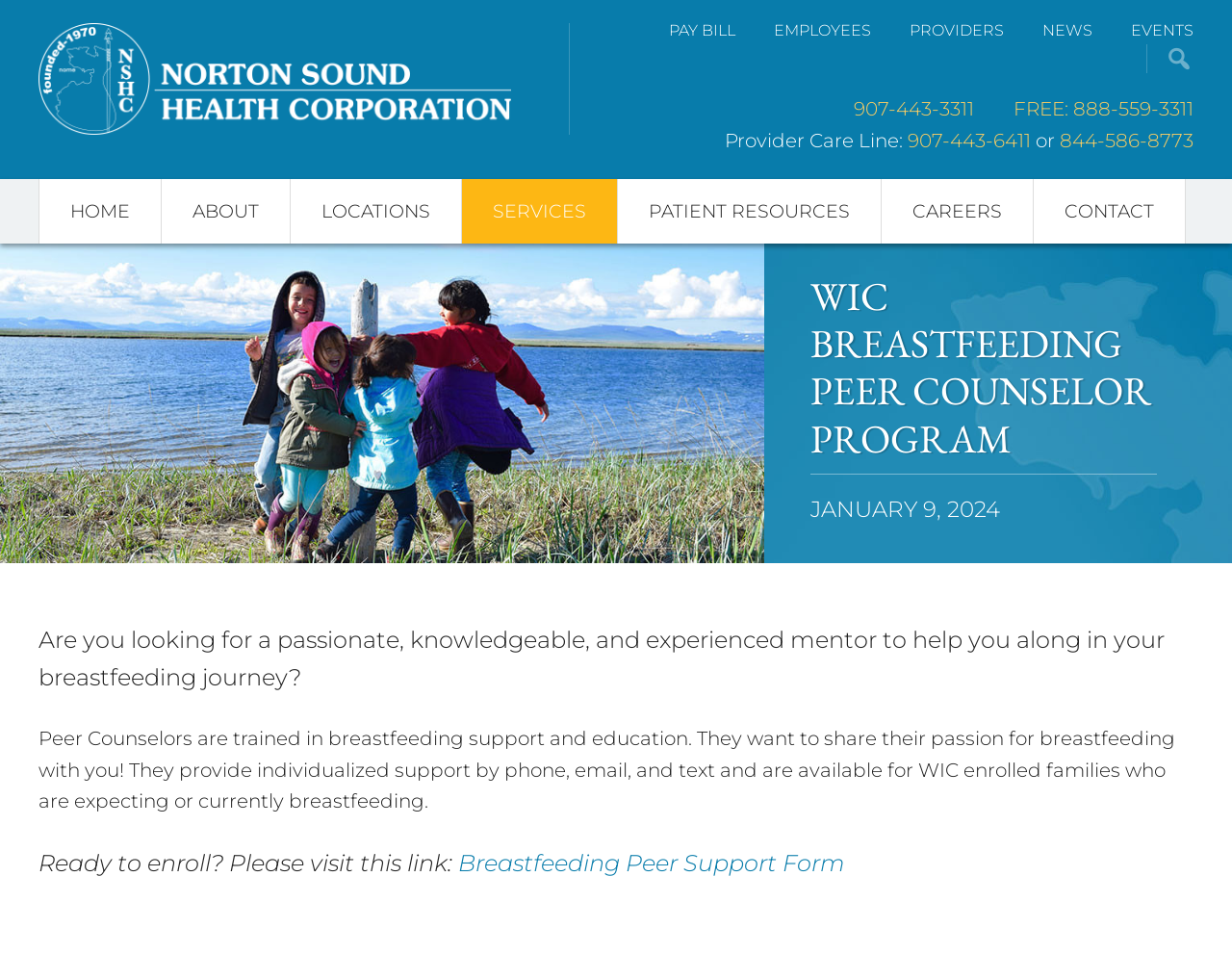Examine the image and give a thorough answer to the following question:
What is the purpose of the Peer Counselors?

I found the answer by reading the text that describes the role of Peer Counselors, which states that they are 'trained in breastfeeding support and education' and want to 'share their passion for breastfeeding with you'.